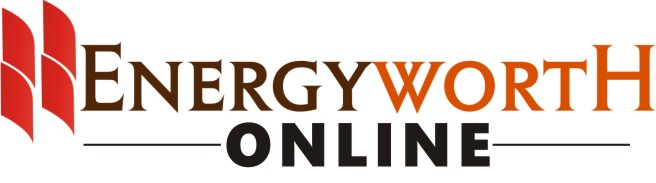Answer the question below in one word or phrase:
What is the focus of 'Energy Worth'?

Energy-related news